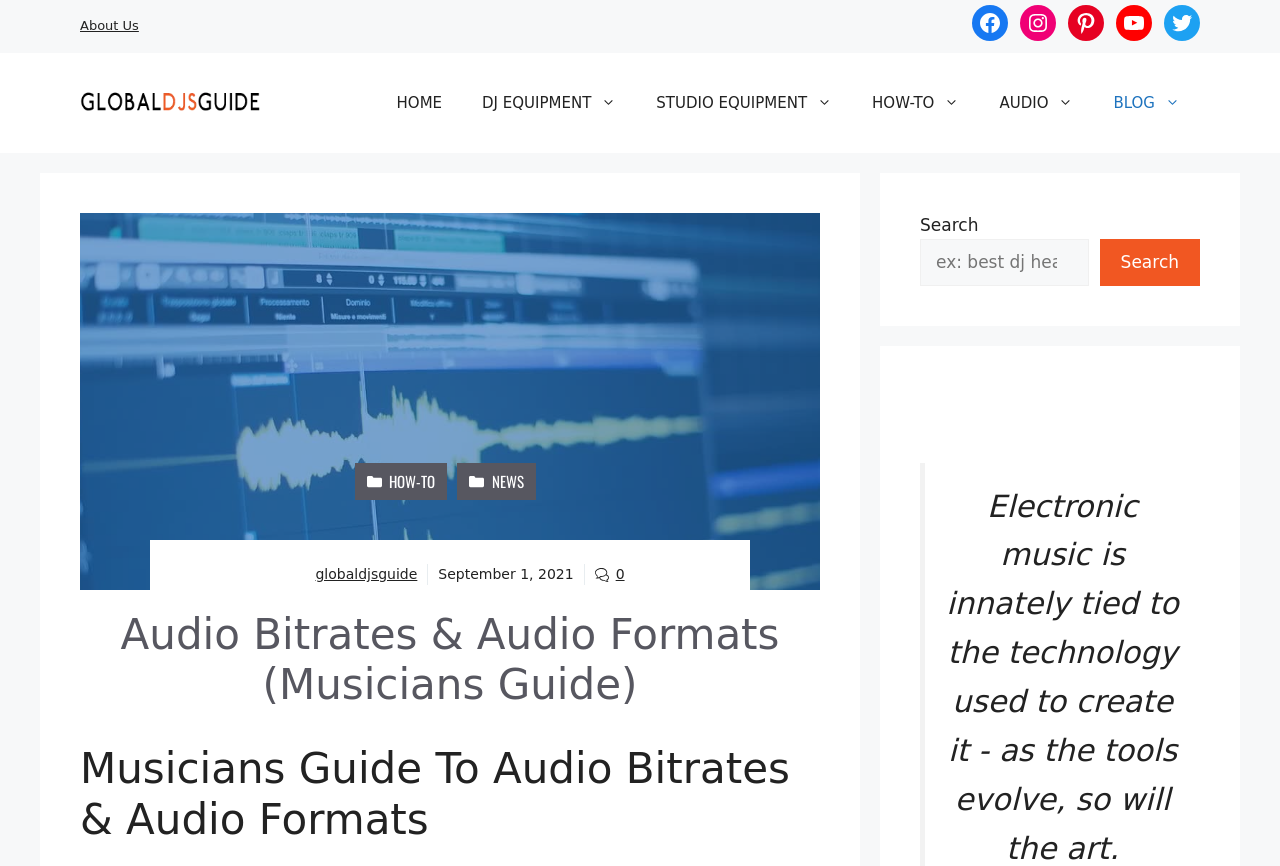Identify and generate the primary title of the webpage.

Audio Bitrates & Audio Formats (Musicians Guide)